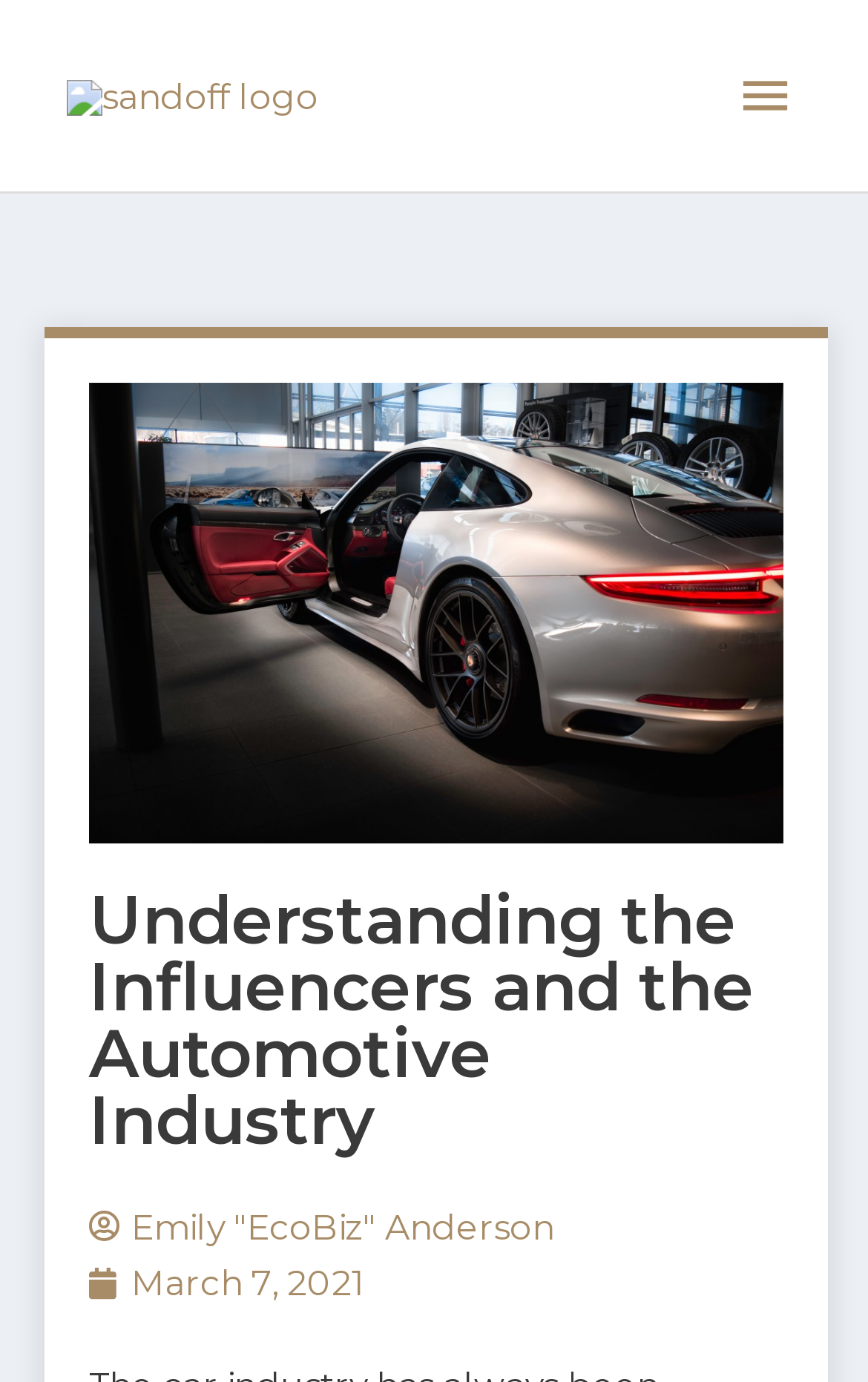Construct a thorough caption encompassing all aspects of the webpage.

The webpage is about the automotive industry and its connection to influencers. At the top left corner, there is a Sandoff logo, which is a link and an image. On the opposite side, at the top right corner, there is a main menu button that can be expanded. 

Below the logo, there is a large image of a modern car with an open door, taking up most of the width of the page. Above the image, there is a heading that reads "Understanding the Influencers and the Automotive Industry". 

Below the heading, there are two links, one to "Emily 'EcoBiz' Anderson" and another to the date "March 7, 2021". The date link also contains a time element, but the time is not specified.